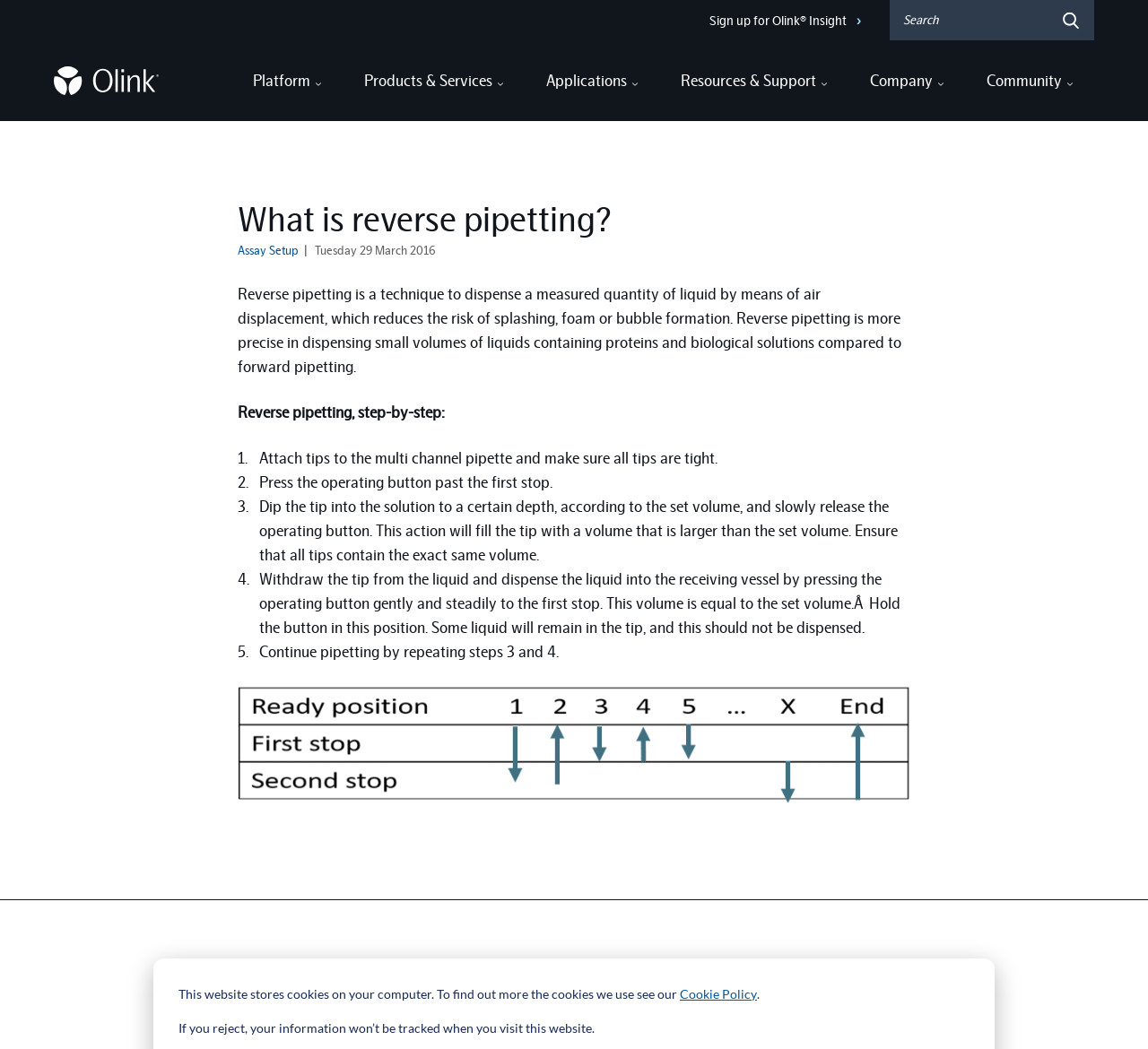Pinpoint the bounding box coordinates of the clickable area needed to execute the instruction: "Search for Olink Insight". The coordinates should be specified as four float numbers between 0 and 1, i.e., [left, top, right, bottom].

[0.618, 0.0, 0.738, 0.038]